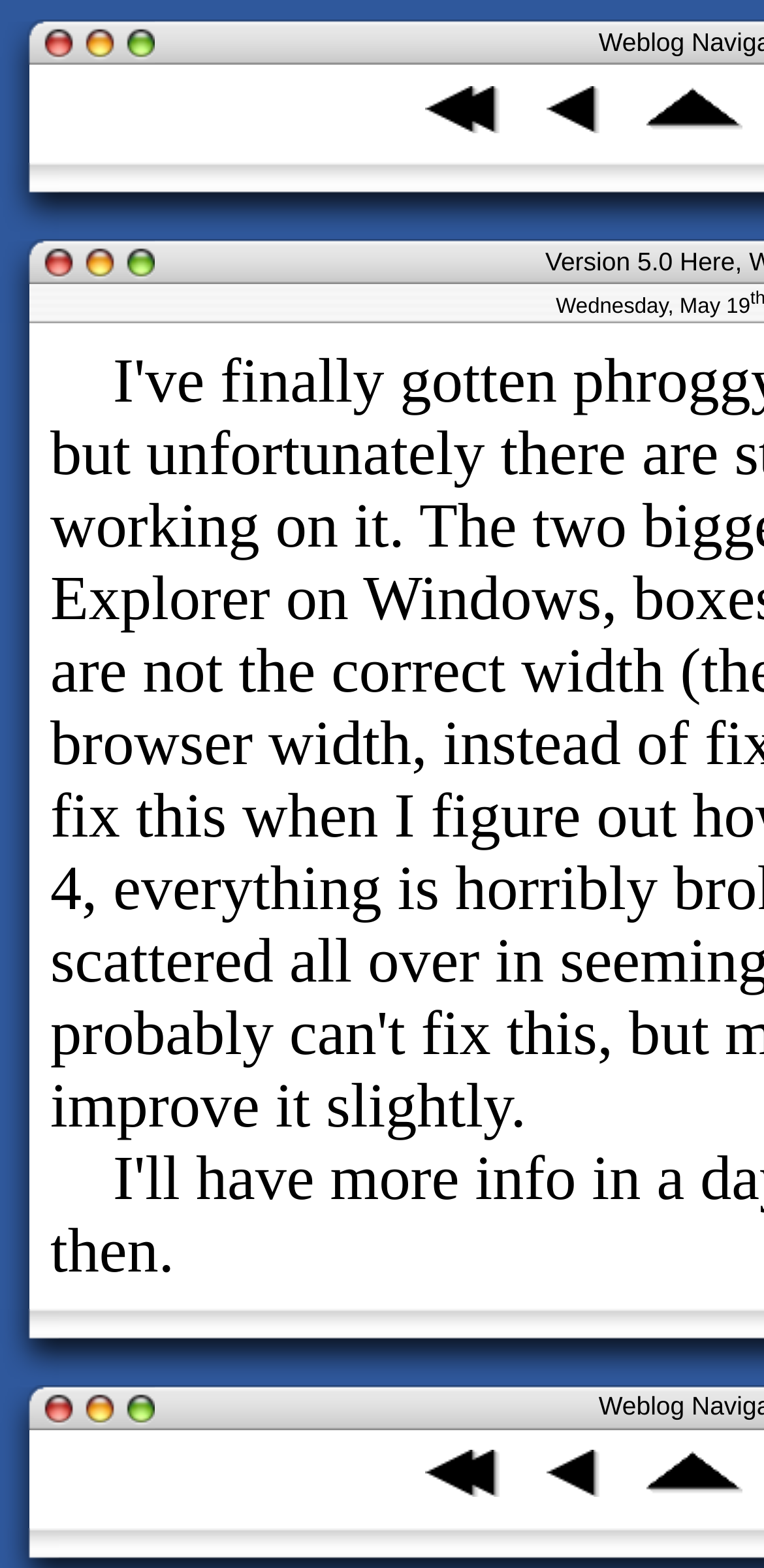Generate a comprehensive description of the webpage.

The webpage appears to be an archive of a weblog, with a focus on navigation. At the top, there are three links, "First", "Previous", and "Index", each accompanied by an image. These links are positioned horizontally, with "First" on the left, "Previous" in the middle, and "Index" on the right.

Below these links, the webpage is divided into several sections, each represented by a table cell. These sections take up the majority of the page, with the top section being the largest. There are no visible headings or titles within these sections, suggesting that they may contain blog posts or articles.

At the bottom of the page, the same three links, "First", "Previous", and "Index", are repeated, again accompanied by images. They are positioned in the same horizontal layout as at the top of the page. This suggests that the webpage is designed to facilitate easy navigation between different sections or pages of the weblog archive.